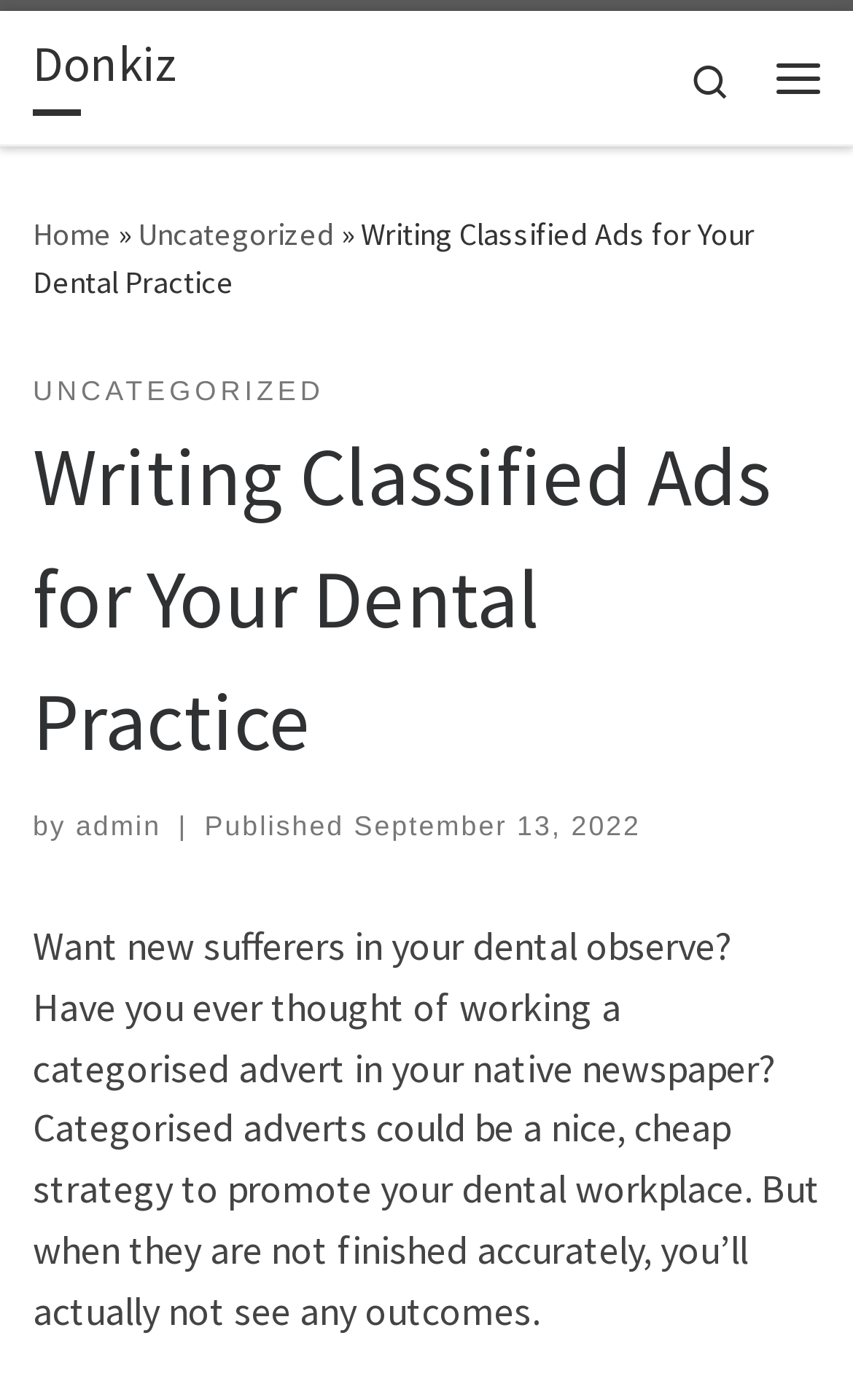Create an in-depth description of the webpage, covering main sections.

The webpage is about writing classified ads for a dental practice. At the top left, there is a link to skip to the content. Next to it, there is a link to the website's homepage, "Donkiz", and a search icon. On the top right, there is a menu button. 

Below the top section, there is a navigation bar with links to "Home" and "Uncategorized", separated by a "»" symbol. 

The main content of the webpage is an article titled "Writing Classified Ads for Your Dental Practice". The title is followed by a subheading "UNCATEGORIZED" and the article's author, "admin", with the publication date "September 13, 2022". 

The article's content starts with a paragraph discussing the benefits of running classified ads for a dental office. The text is divided into several sections, with the main content occupying most of the page. There are no images on the page.